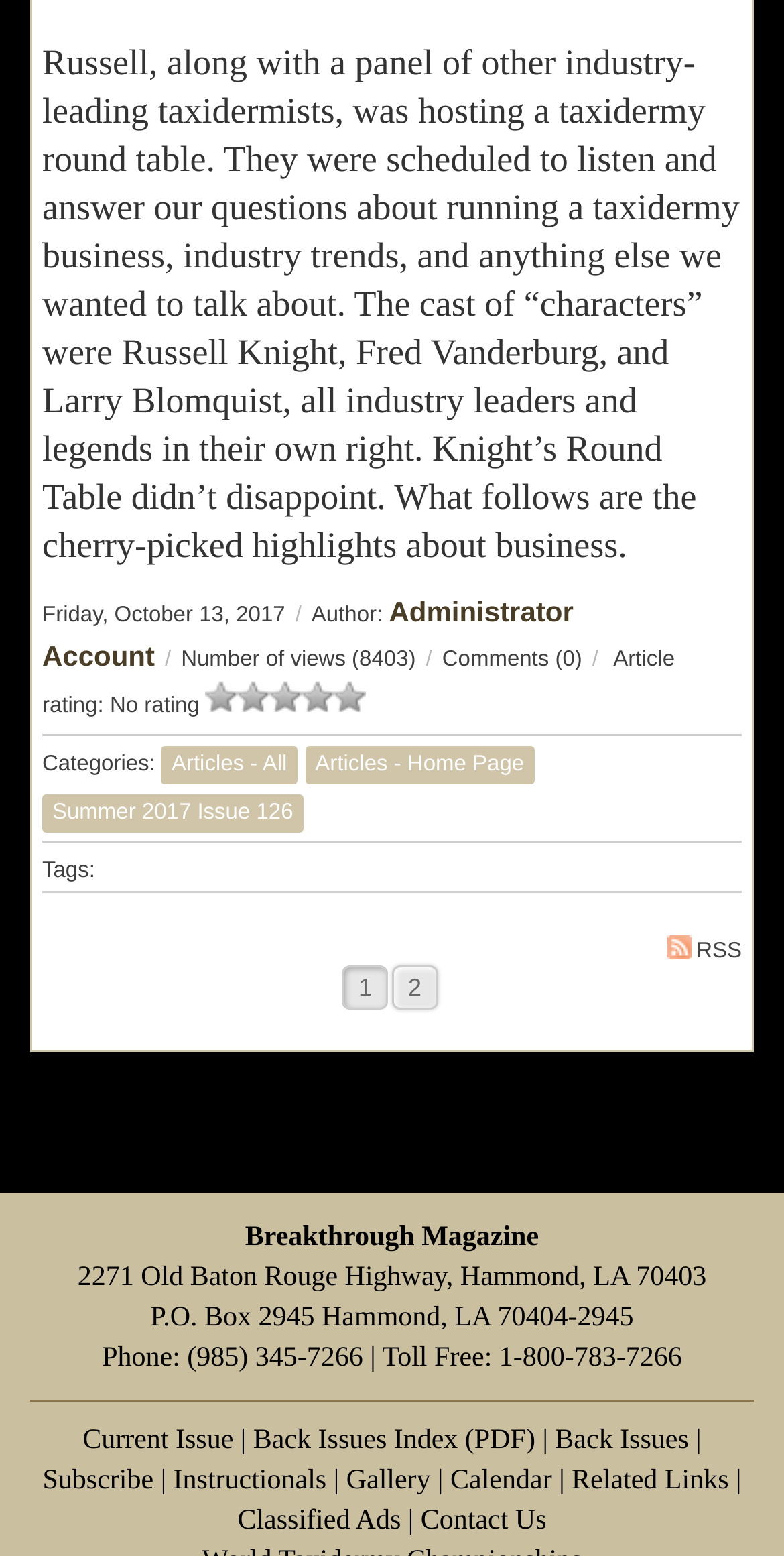Pinpoint the bounding box coordinates for the area that should be clicked to perform the following instruction: "Subscribe to the magazine".

[0.054, 0.943, 0.196, 0.962]